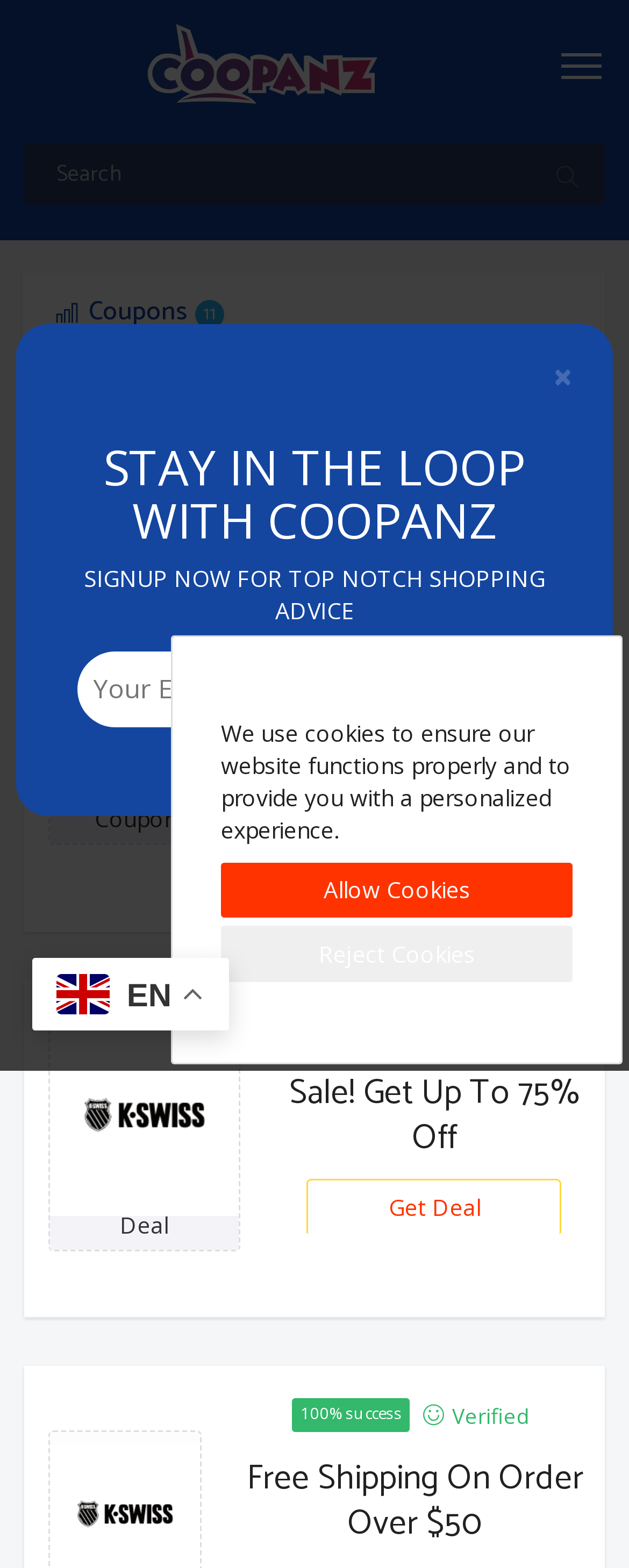Given the element description KSTENNISTEAM Get Code, specify the bounding box coordinates of the corresponding UI element in the format (top-left x, top-left y, bottom-right x, bottom-right y). All values must be between 0 and 1.

[0.472, 0.52, 0.882, 0.557]